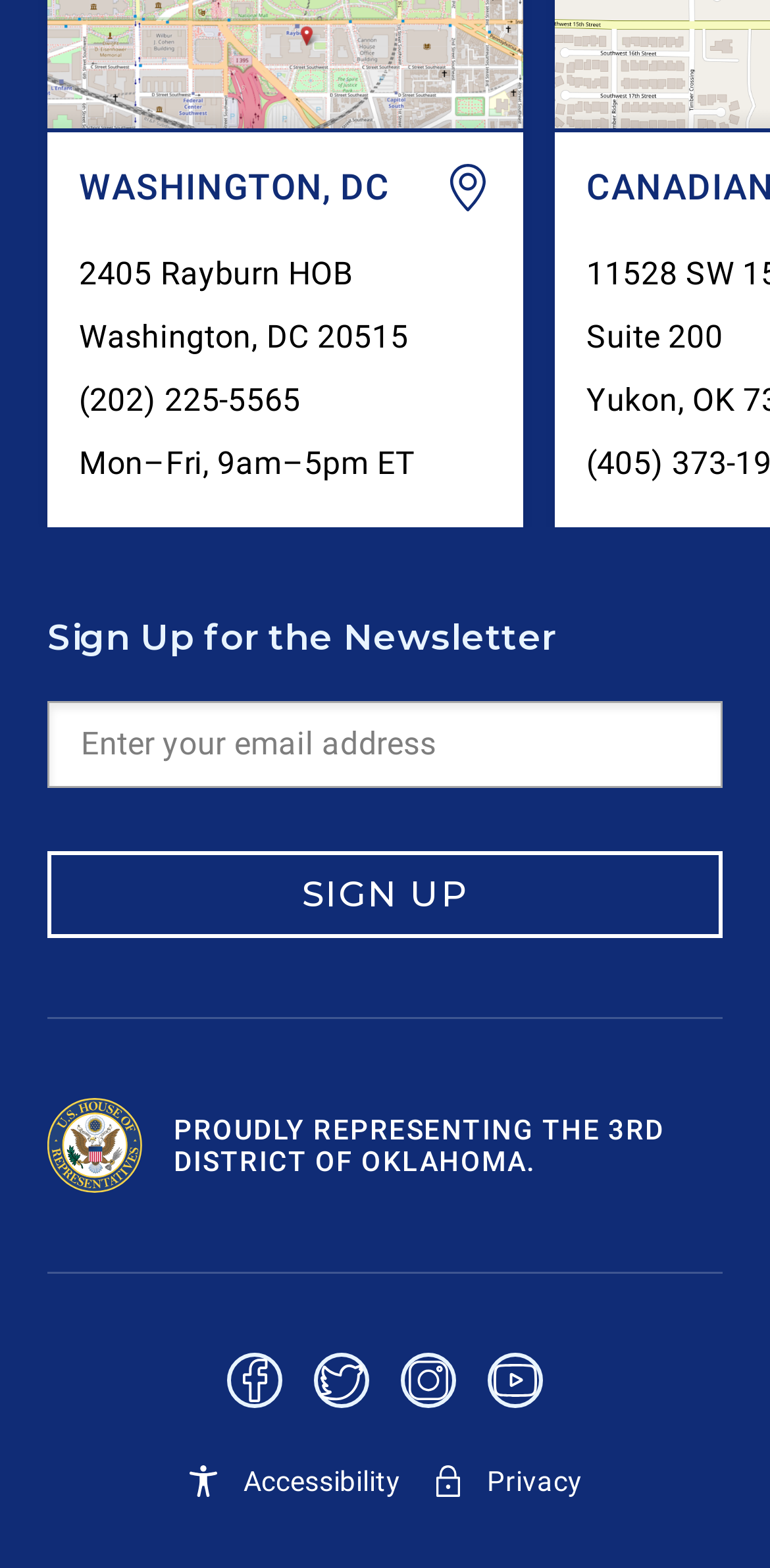What social media platforms are available?
Answer the question with a thorough and detailed explanation.

I found the social media platforms by looking at the link elements with the text 'Facebook', 'Twitter', 'Instagram', and 'Youtube' which are located at the bottom of the webpage.